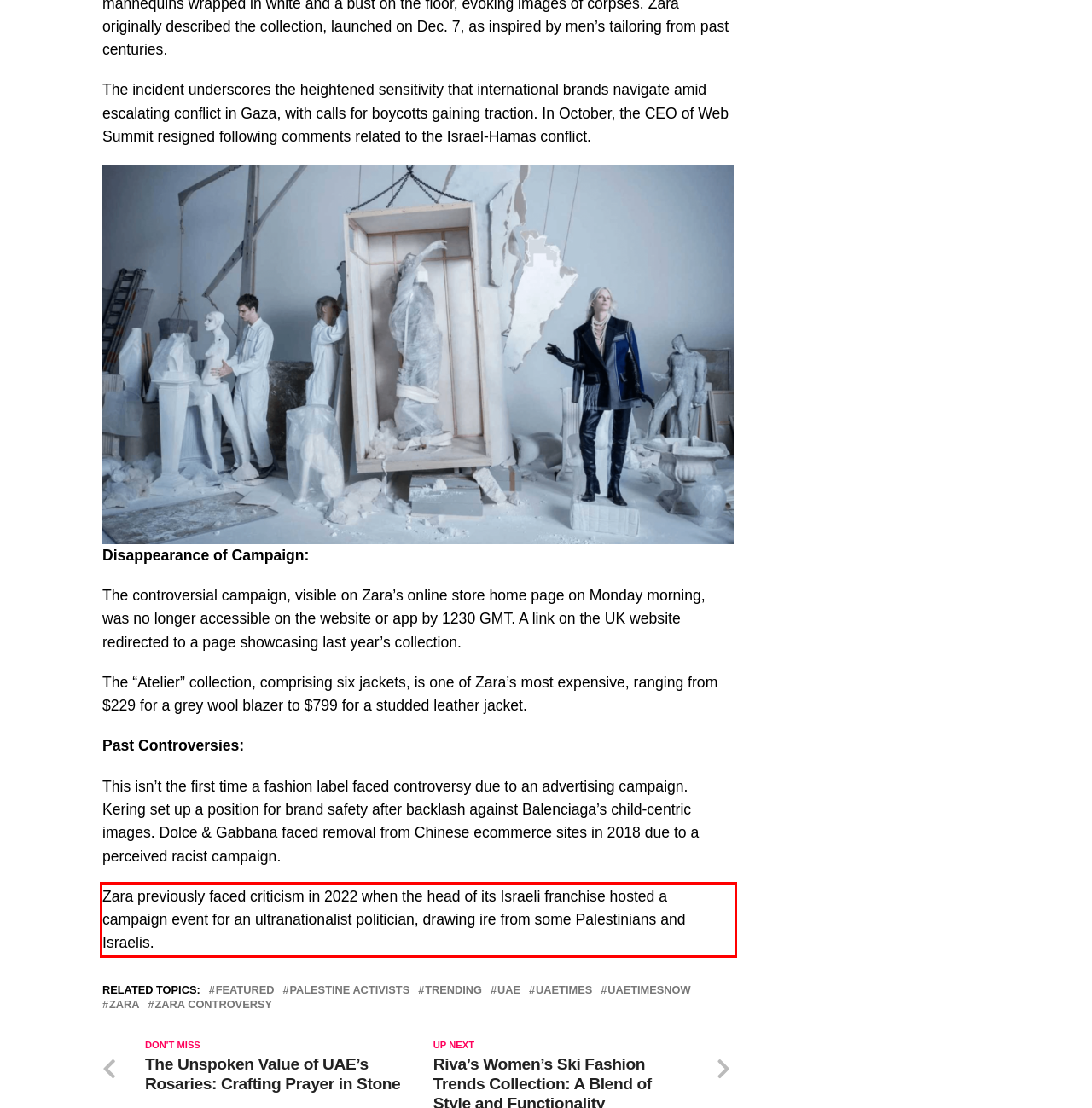Within the screenshot of the webpage, there is a red rectangle. Please recognize and generate the text content inside this red bounding box.

Zara previously faced criticism in 2022 when the head of its Israeli franchise hosted a campaign event for an ultranationalist politician, drawing ire from some Palestinians and Israelis.